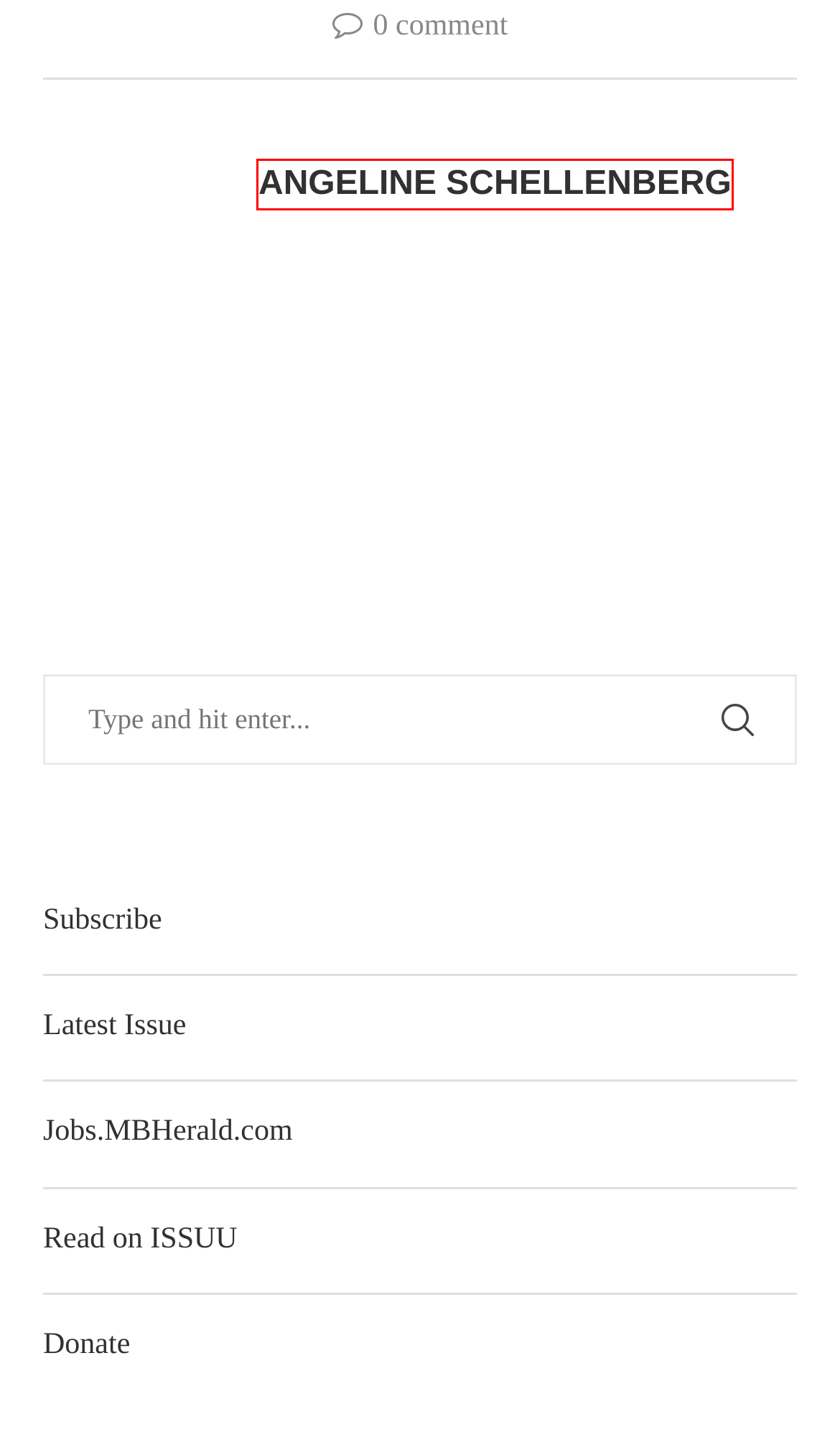Analyze the screenshot of a webpage featuring a red rectangle around an element. Pick the description that best fits the new webpage after interacting with the element inside the red bounding box. Here are the candidates:
A. Calendar - Mennonite Brethren Herald
B. Home - Mennonite Brethren Herald
C. Current Jobs | MB Herald Job Board
D. Obituaries - Mennonite Brethren Herald
E. About - Mennonite Brethren Herald
F. Contact Us - Mennonite Brethren Herald
G. Angeline Schellenberg - Mennonite Brethren Herald
H. subscribe via email - Mennonite Brethren Herald

G